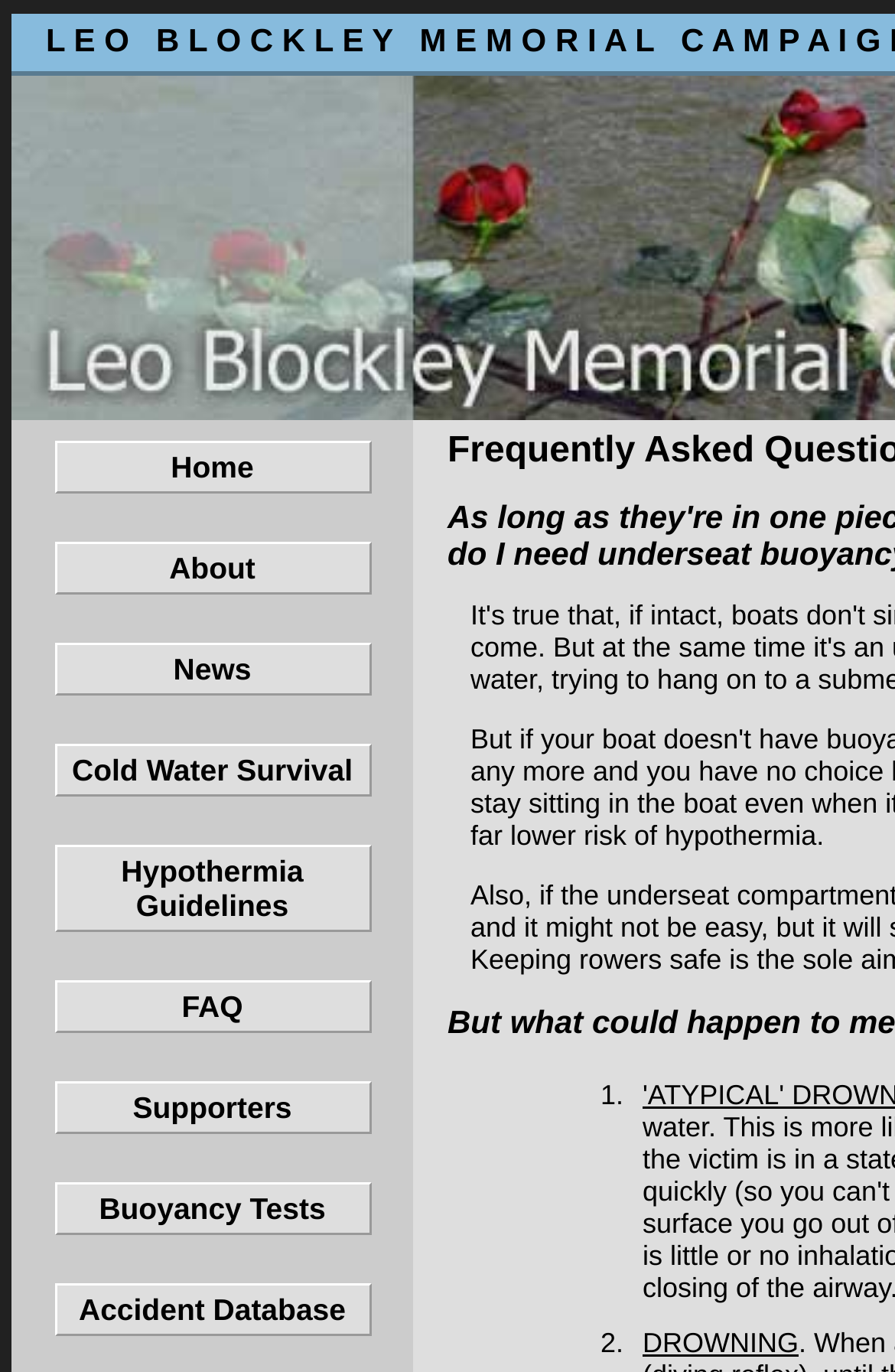Please identify the bounding box coordinates of the region to click in order to complete the given instruction: "click the Home link". The coordinates should be four float numbers between 0 and 1, i.e., [left, top, right, bottom].

[0.06, 0.32, 0.414, 0.359]